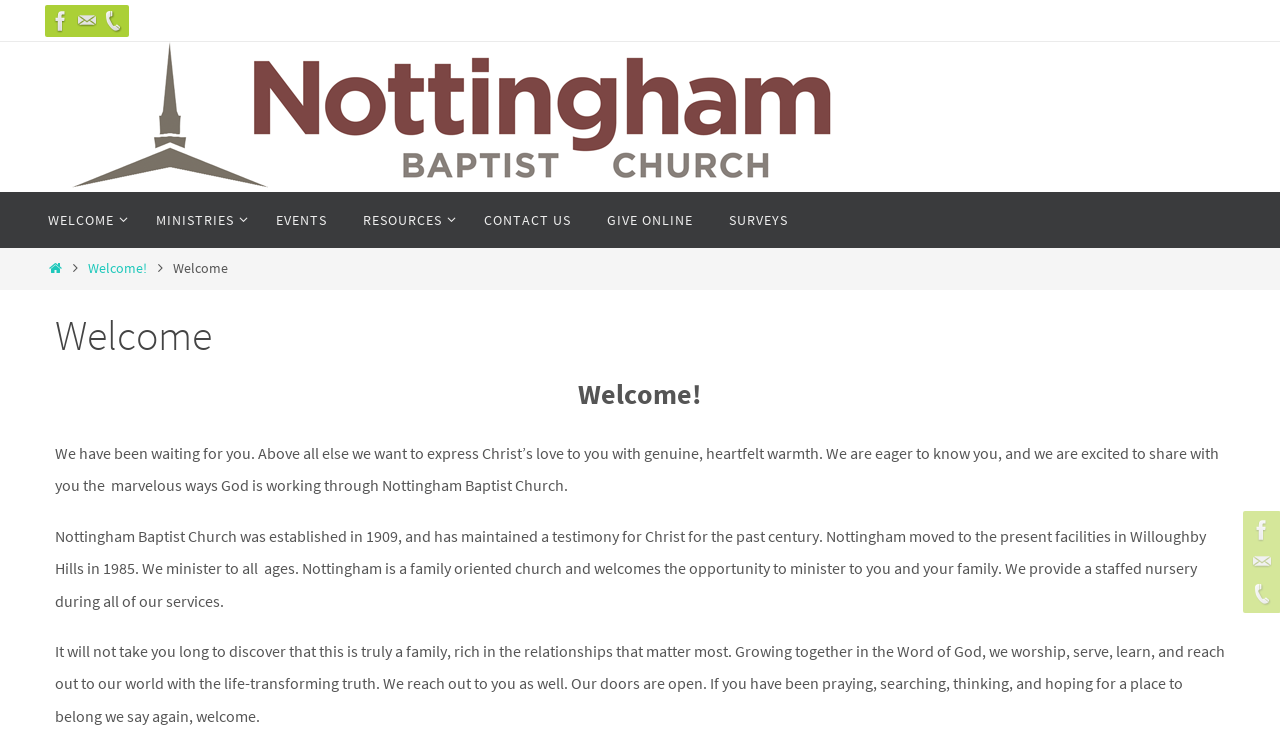Using the given description, provide the bounding box coordinates formatted as (top-left x, top-left y, bottom-right x, bottom-right y), with all values being floating point numbers between 0 and 1. Description: Contact Us

[0.364, 0.262, 0.46, 0.338]